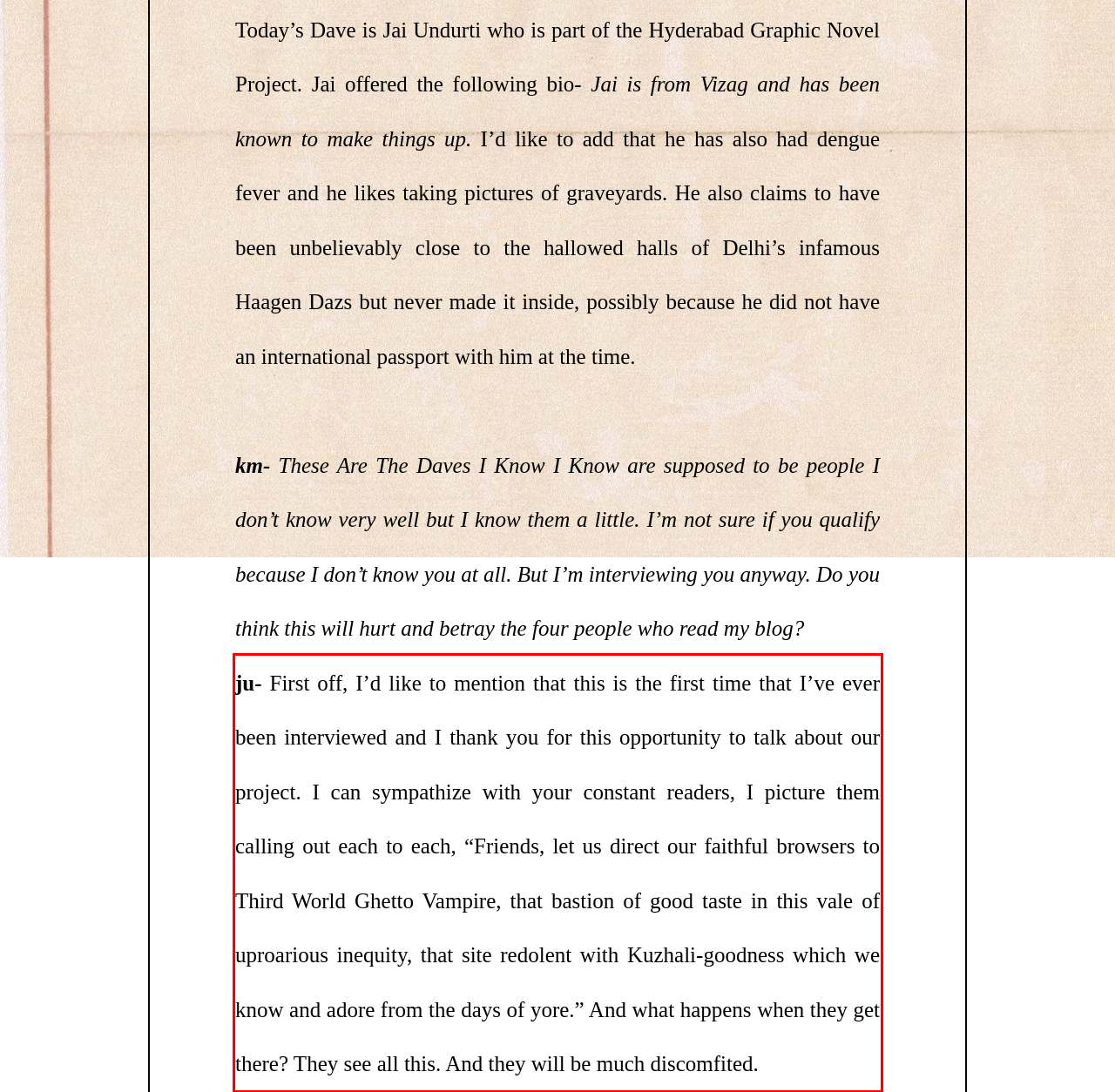Analyze the red bounding box in the provided webpage screenshot and generate the text content contained within.

ju- First off, I’d like to mention that this is the first time that I’ve ever been interviewed and I thank you for this opportunity to talk about our project. I can sympathize with your constant readers, I picture them calling out each to each, “Friends, let us direct our faithful browsers to Third World Ghetto Vampire, that bastion of good taste in this vale of uproarious inequity, that site redolent with Kuzhali-goodness which we know and adore from the days of yore.” And what happens when they get there? They see all this. And they will be much discomfited.